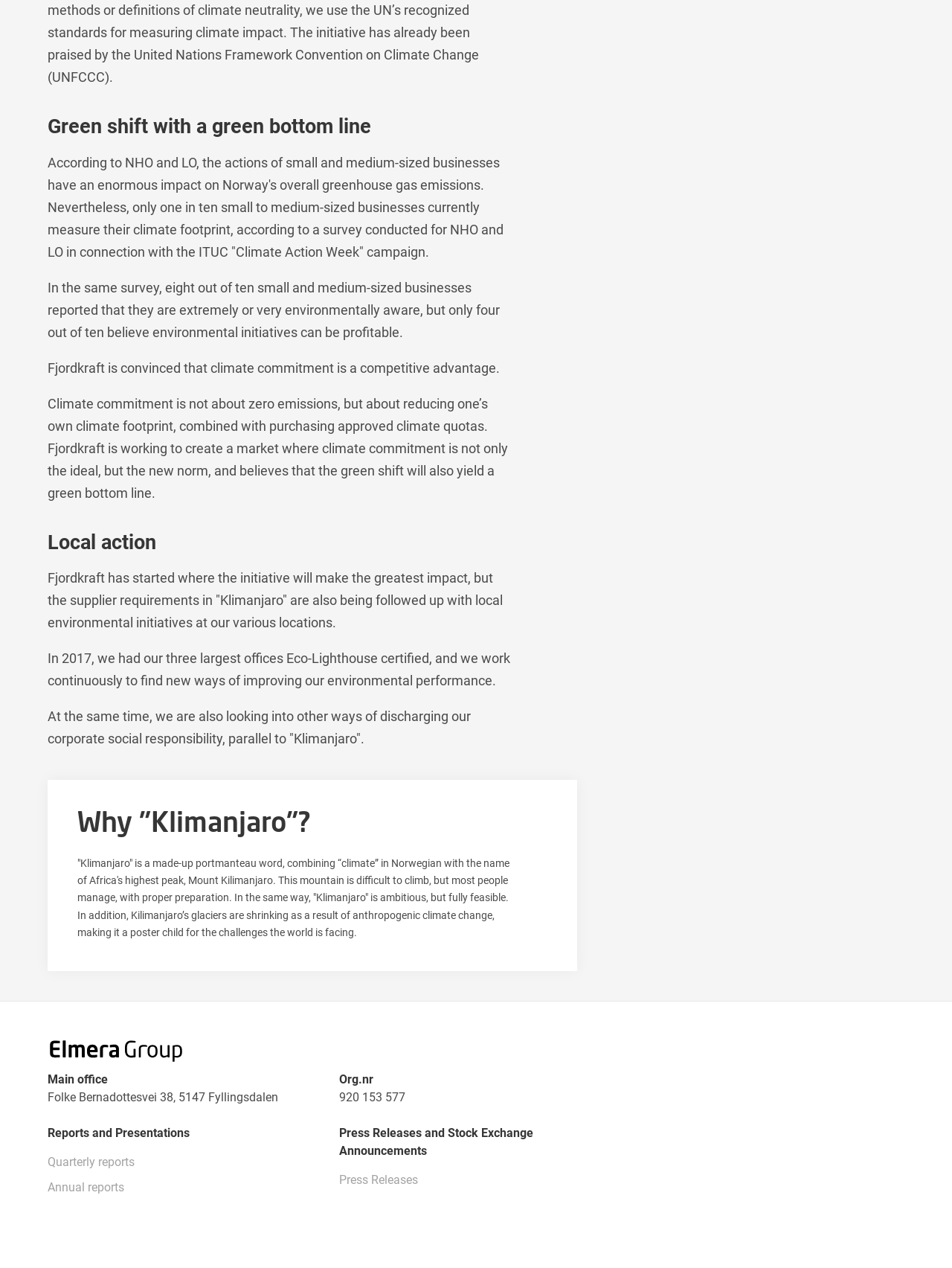Respond with a single word or phrase:
What is the address of Fjordkraft's main office?

Folke Bernadottesvei 38, 5147 Fyllingsdalen